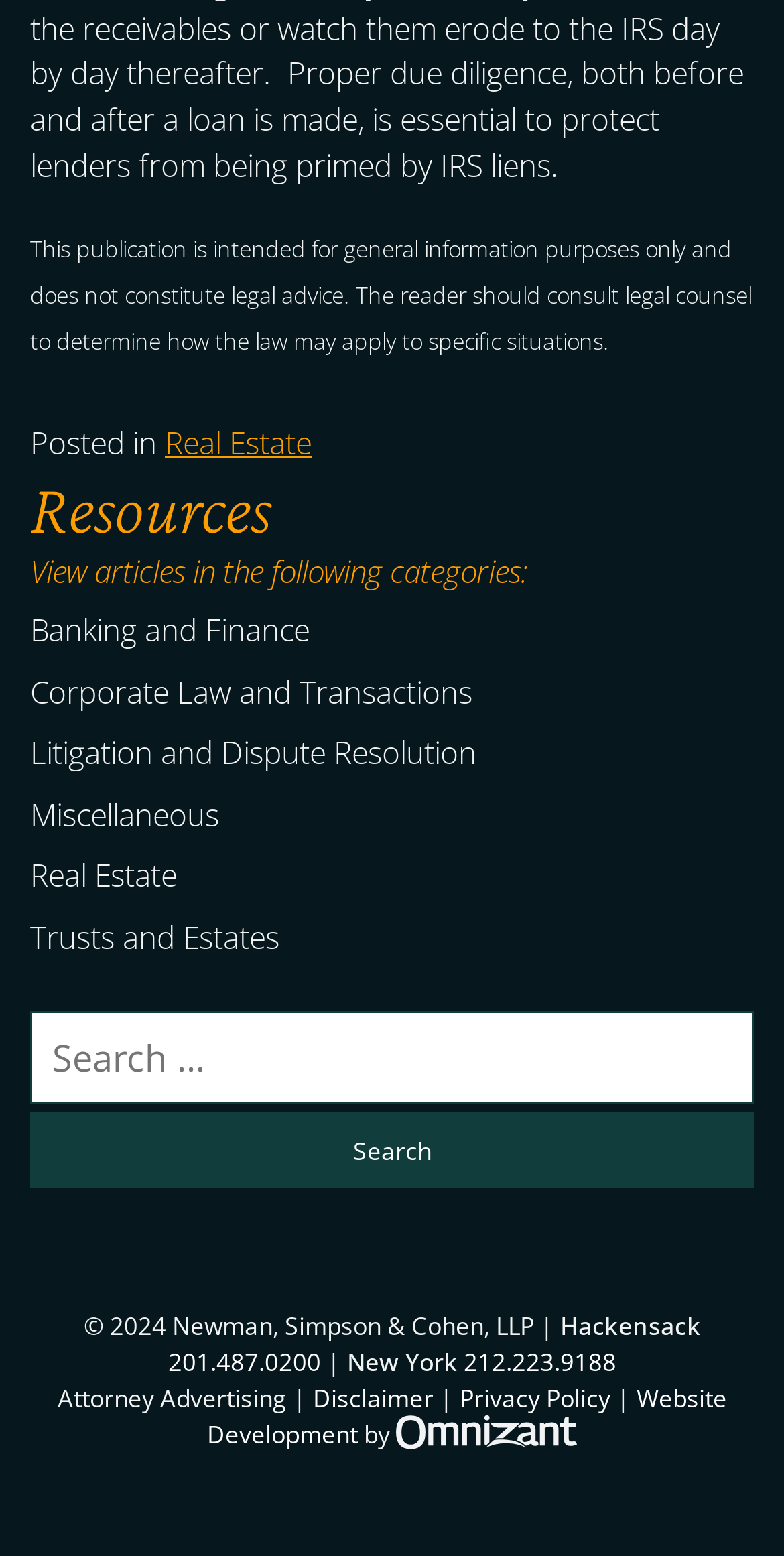Respond to the question below with a concise word or phrase:
What is the name of the law firm?

Newman, Simpson & Cohen, LLP